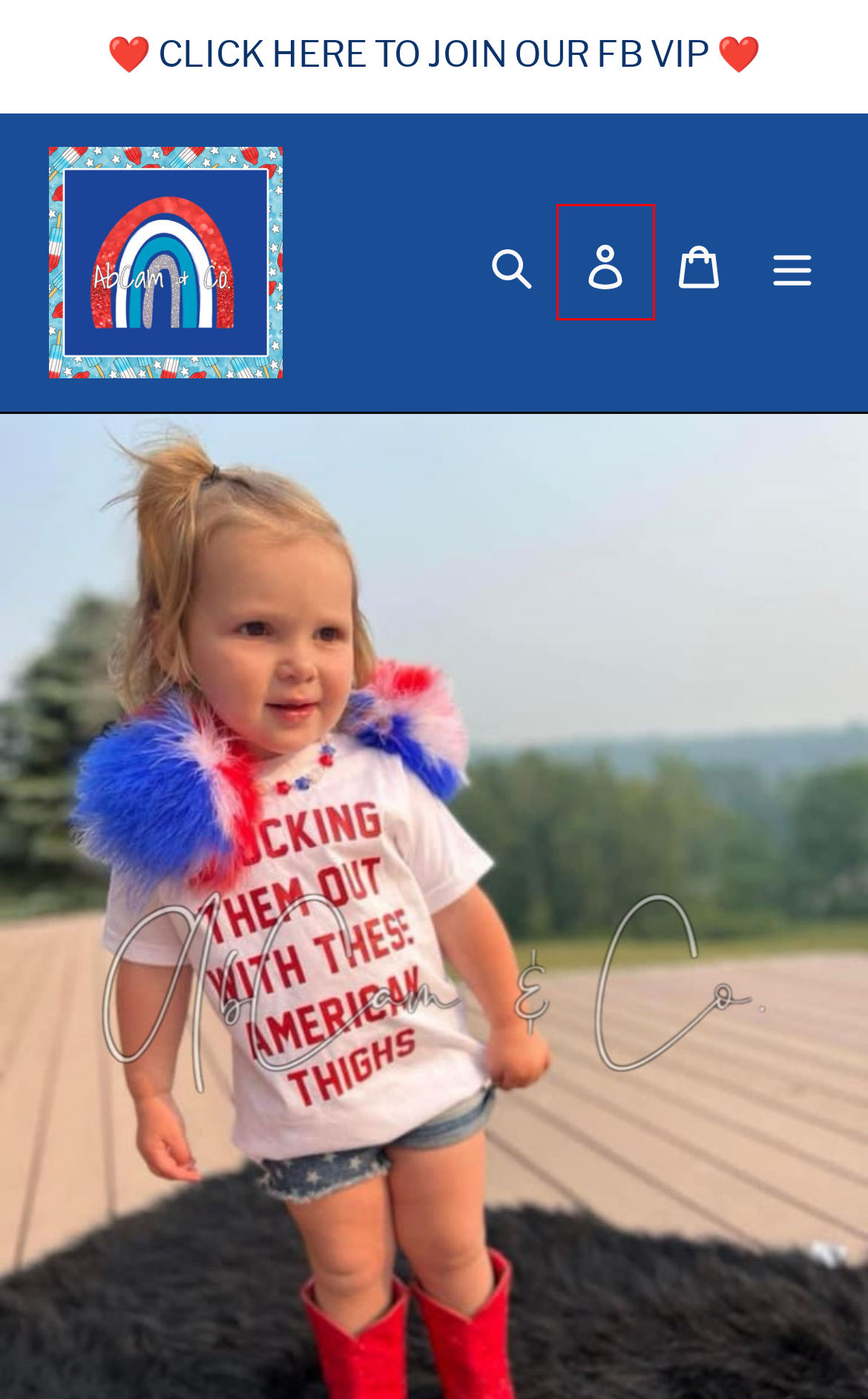You have a screenshot of a webpage with a red bounding box around an element. Choose the best matching webpage description that would appear after clicking the highlighted element. Here are the candidates:
A. Your Shopping Cart
– AbCam & Co.
B. Past Drop Faves
– AbCam & Co.
C. Start and grow your e-commerce business - 3-Day Free Trial - Shopify USA
D. Account
– AbCam & Co.
E. Customs
– AbCam & Co.
F. Signature Collection
– AbCam & Co.
G. Solids Collection
– AbCam & Co.
H. Glam Collection
– AbCam & Co.

D